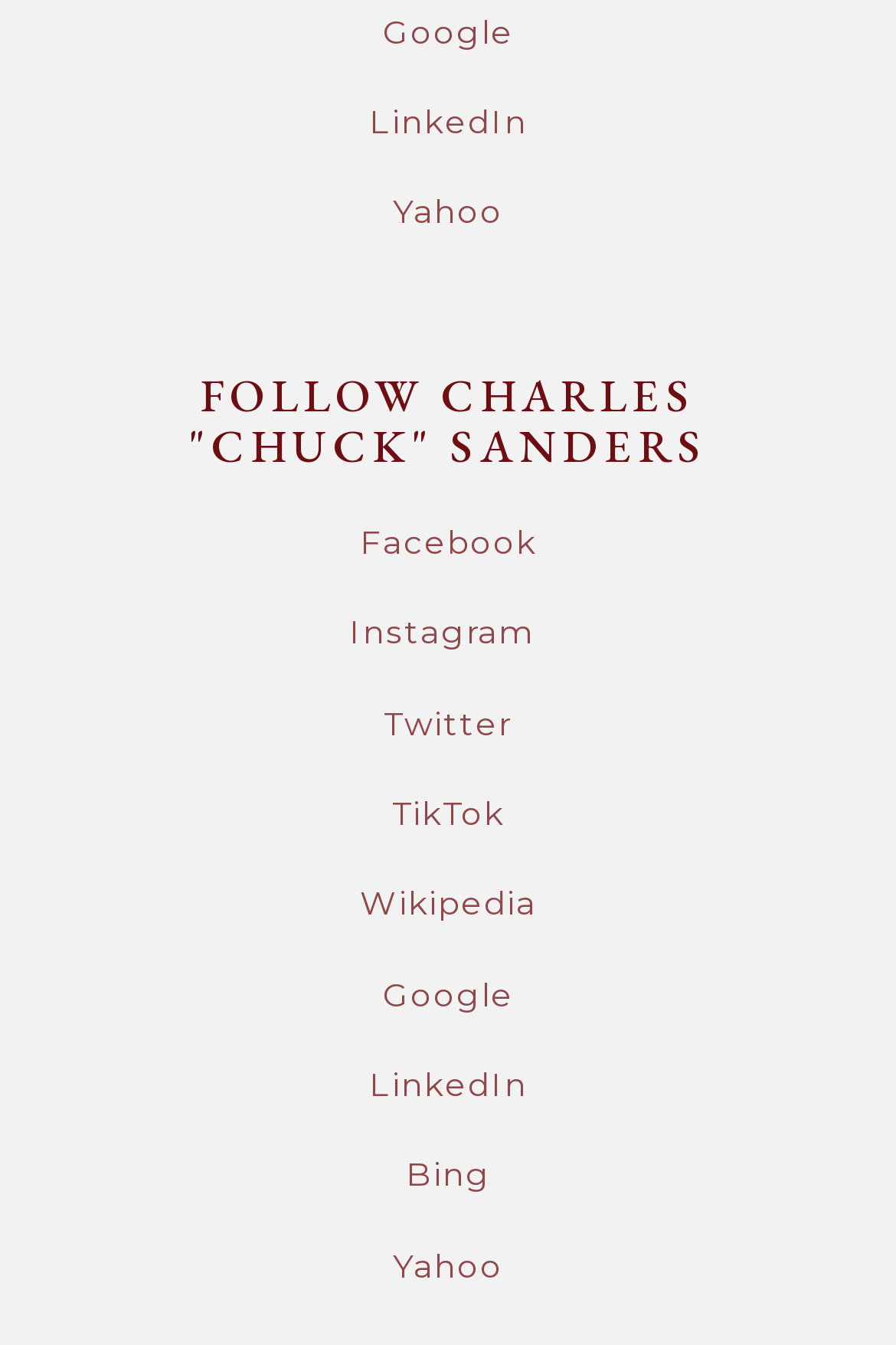How many social media links are available?
Based on the image content, provide your answer in one word or a short phrase.

8